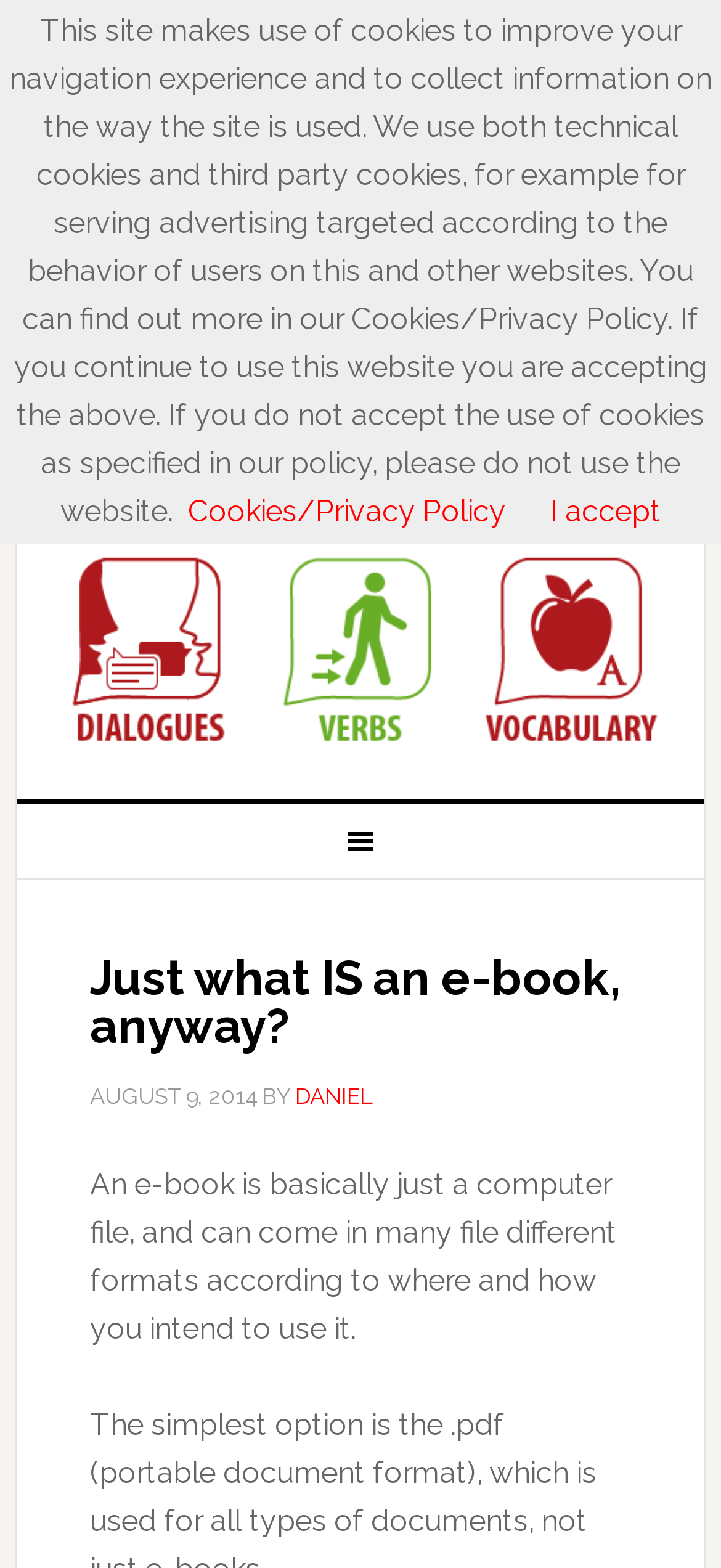Extract the bounding box coordinates of the UI element described: "Online Italian Club". Provide the coordinates in the format [left, top, right, bottom] with values ranging from 0 to 1.

[0.023, 0.092, 0.977, 0.198]